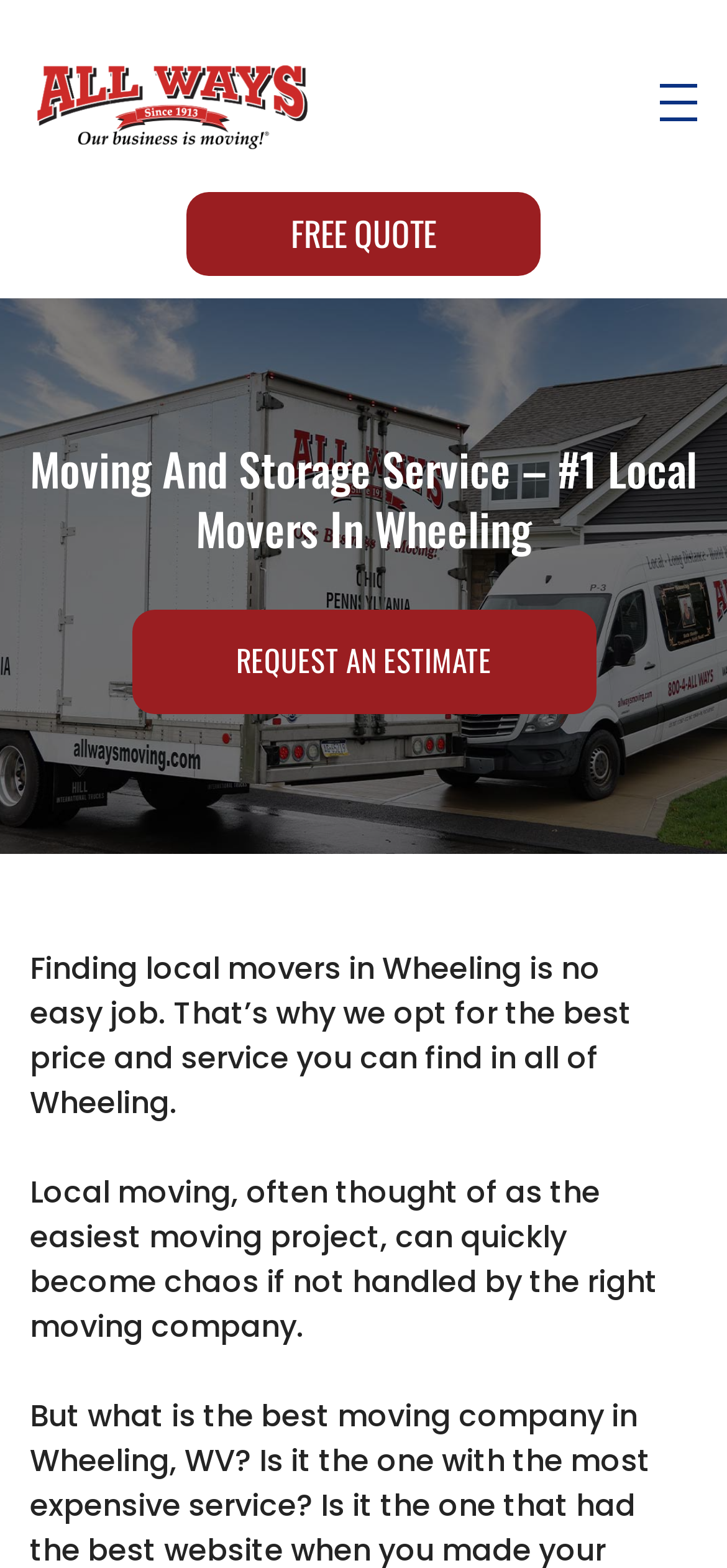Find the bounding box of the UI element described as follows: "Request an estimate".

[0.324, 0.406, 0.676, 0.435]